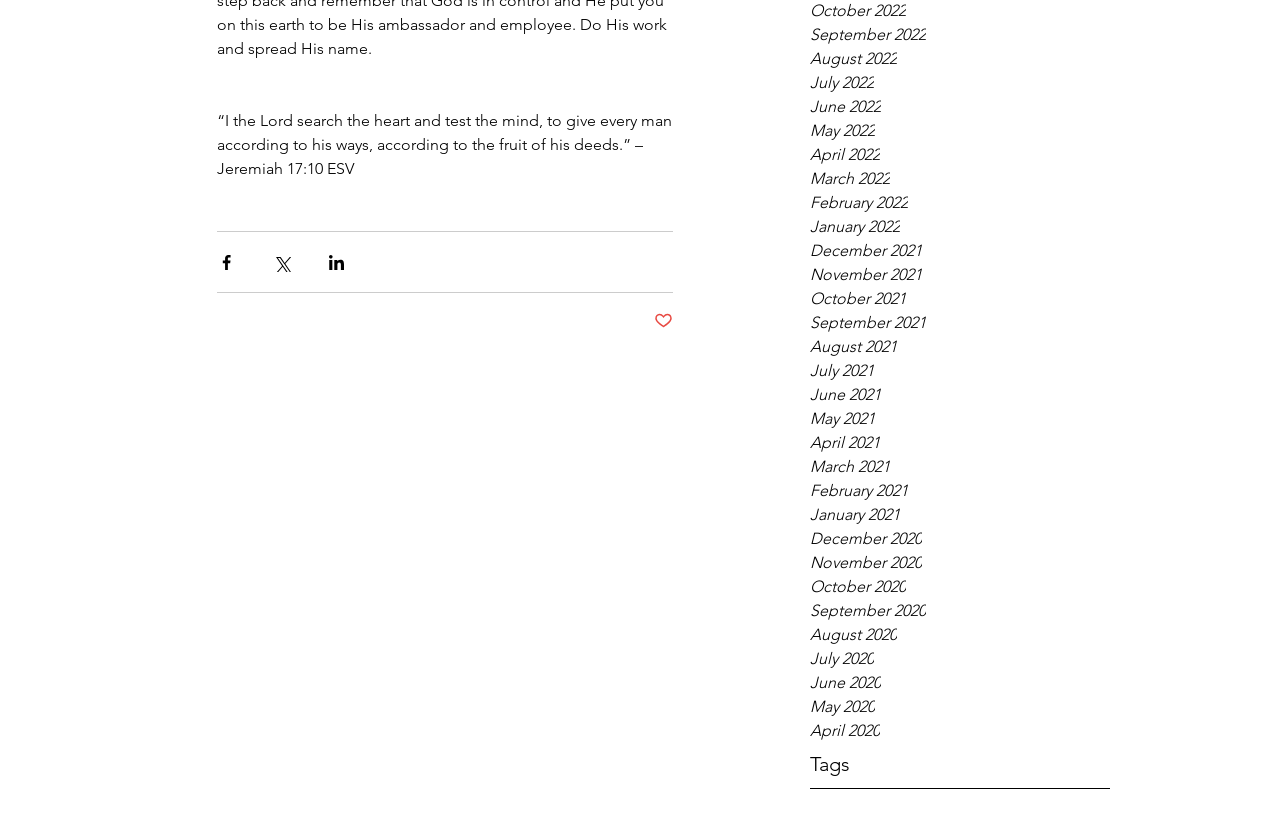Kindly determine the bounding box coordinates of the area that needs to be clicked to fulfill this instruction: "Share via Facebook".

[0.17, 0.307, 0.184, 0.331]